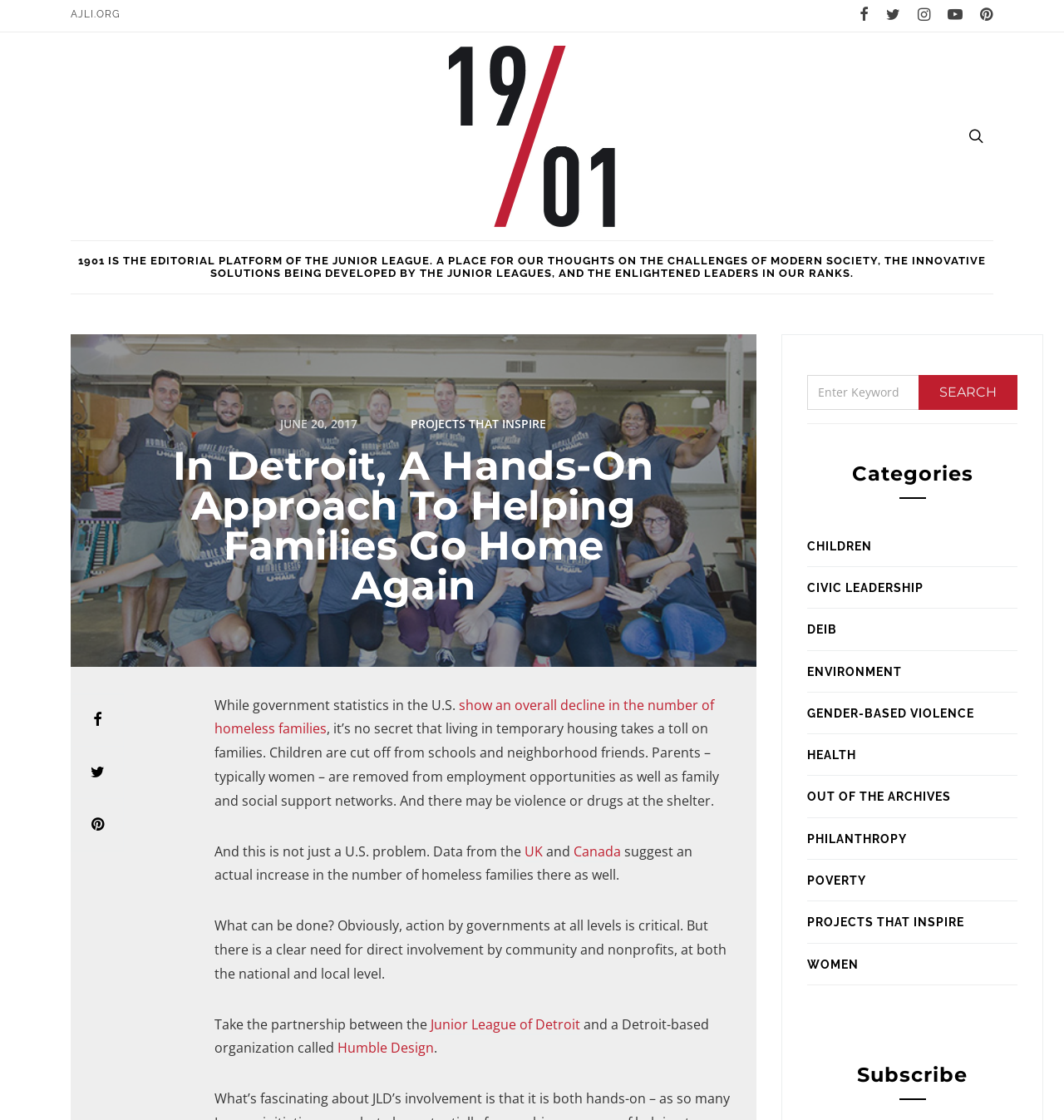Write an extensive caption that covers every aspect of the webpage.

This webpage appears to be an article from the editorial platform "1901" of the Junior League, focusing on the issue of homeless families. At the top of the page, there is a navigation bar with several links, including "AJLI.ORG" and social media icons. Below the navigation bar, there is a heading that reads "In Detroit, A Hands-On Approach To Helping Families Go Home Again".

The article begins with a brief introduction, stating that while government statistics show a decline in homeless families, living in temporary housing takes a toll on families. The text explains the challenges faced by families, including children being cut off from schools and neighborhood friends, and parents being removed from employment opportunities and social support networks.

The article then mentions that this is not just a U.S. problem, citing data from the UK and Canada that suggests an increase in homeless families. It emphasizes the need for direct involvement by community and nonprofits at both national and local levels.

The article highlights a partnership between the Junior League of Detroit and a Detroit-based organization called Humble Design, which is working to address the issue of homeless families.

On the right side of the page, there is a search bar with a button labeled "SEARCH" and a list of categories, including "CHILDREN", "CIVIC LEADERSHIP", "DEIB", and others. Below the categories, there is a heading that reads "Subscribe".

At the bottom of the page, there is a link to "PROJECTS THAT INSPIRE" and a social media icon. Overall, the webpage appears to be a well-structured article with a clear focus on the issue of homeless families and the importance of community involvement in addressing this issue.